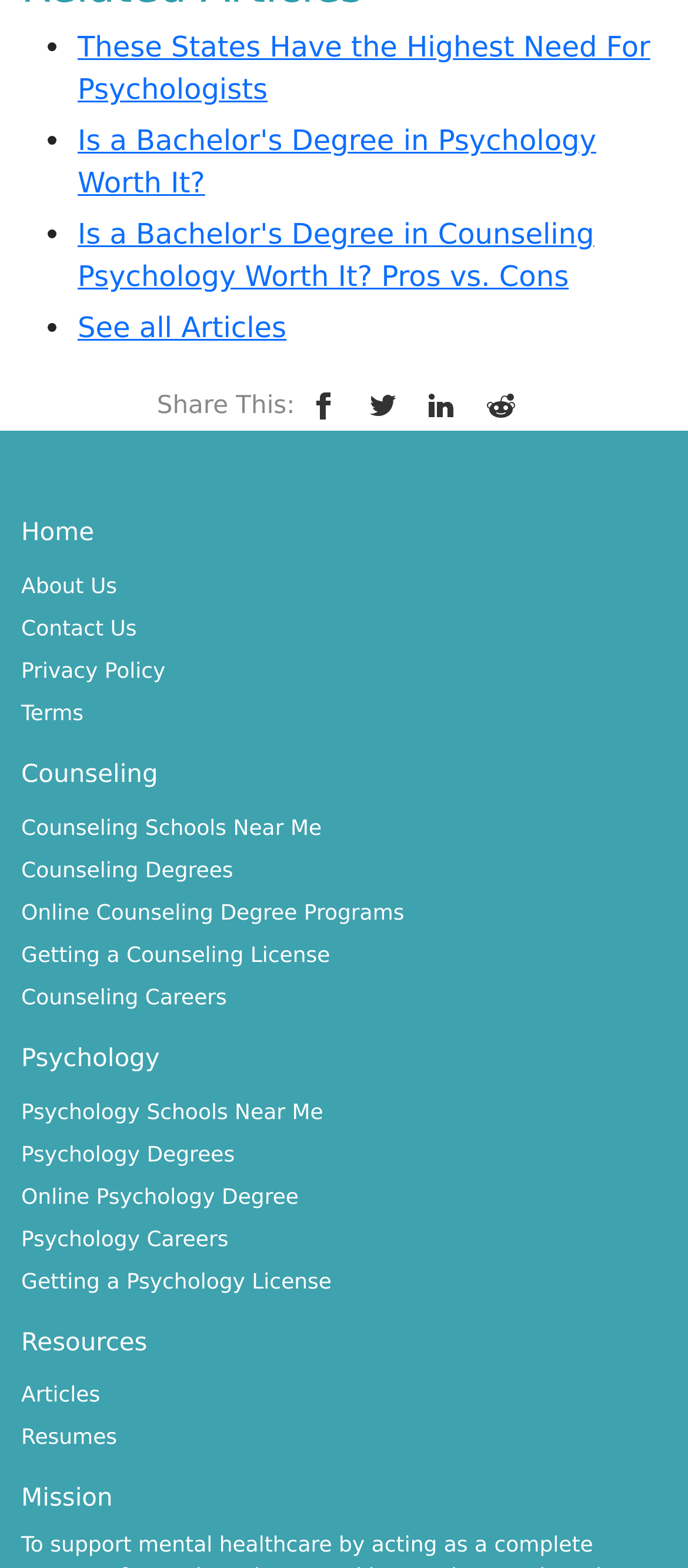What is the main topic of the webpage? Using the information from the screenshot, answer with a single word or phrase.

Psychology and Counseling